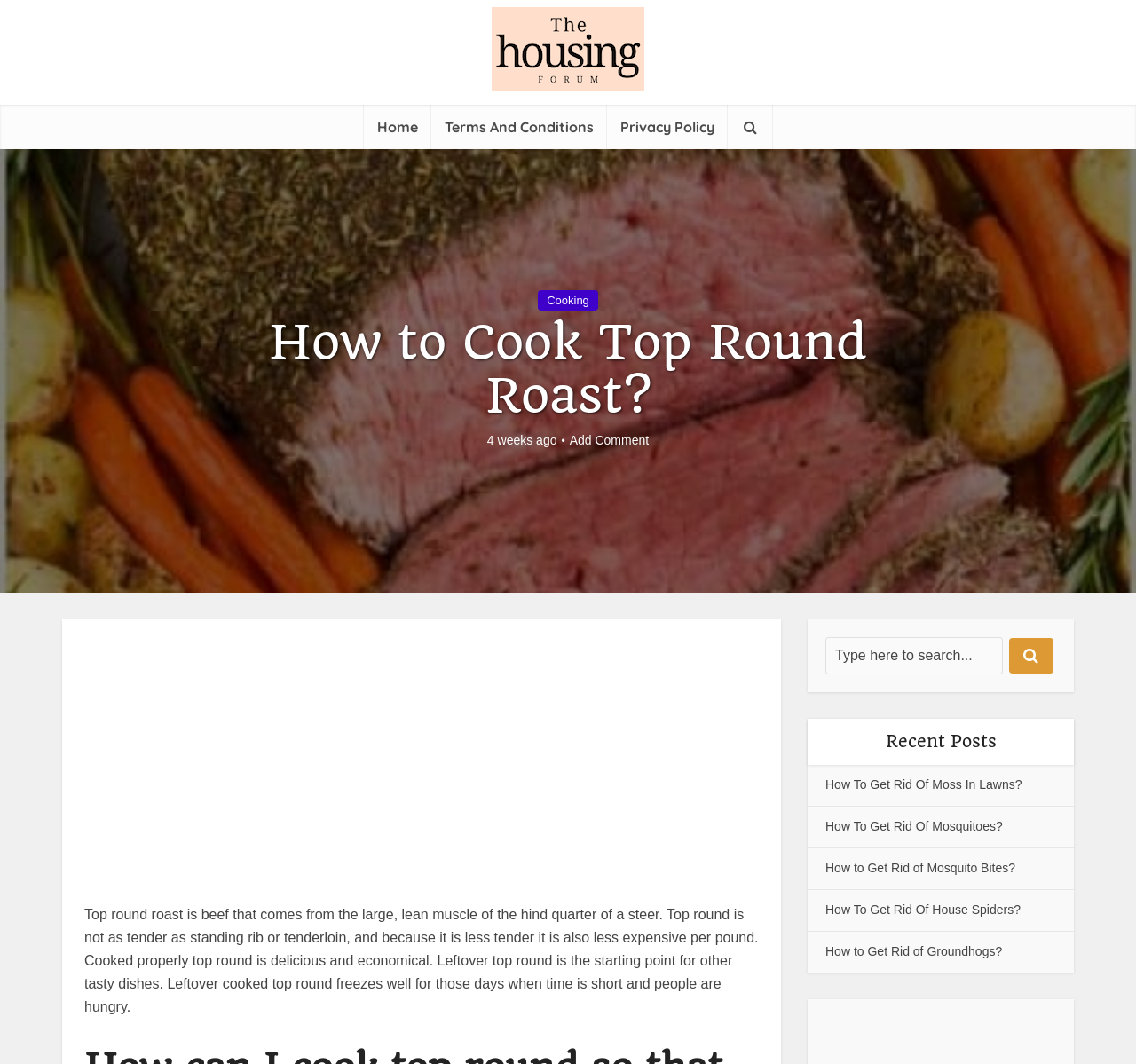Identify the bounding box coordinates for the element you need to click to achieve the following task: "read recent posts". Provide the bounding box coordinates as four float numbers between 0 and 1, in the form [left, top, right, bottom].

[0.711, 0.676, 0.945, 0.719]